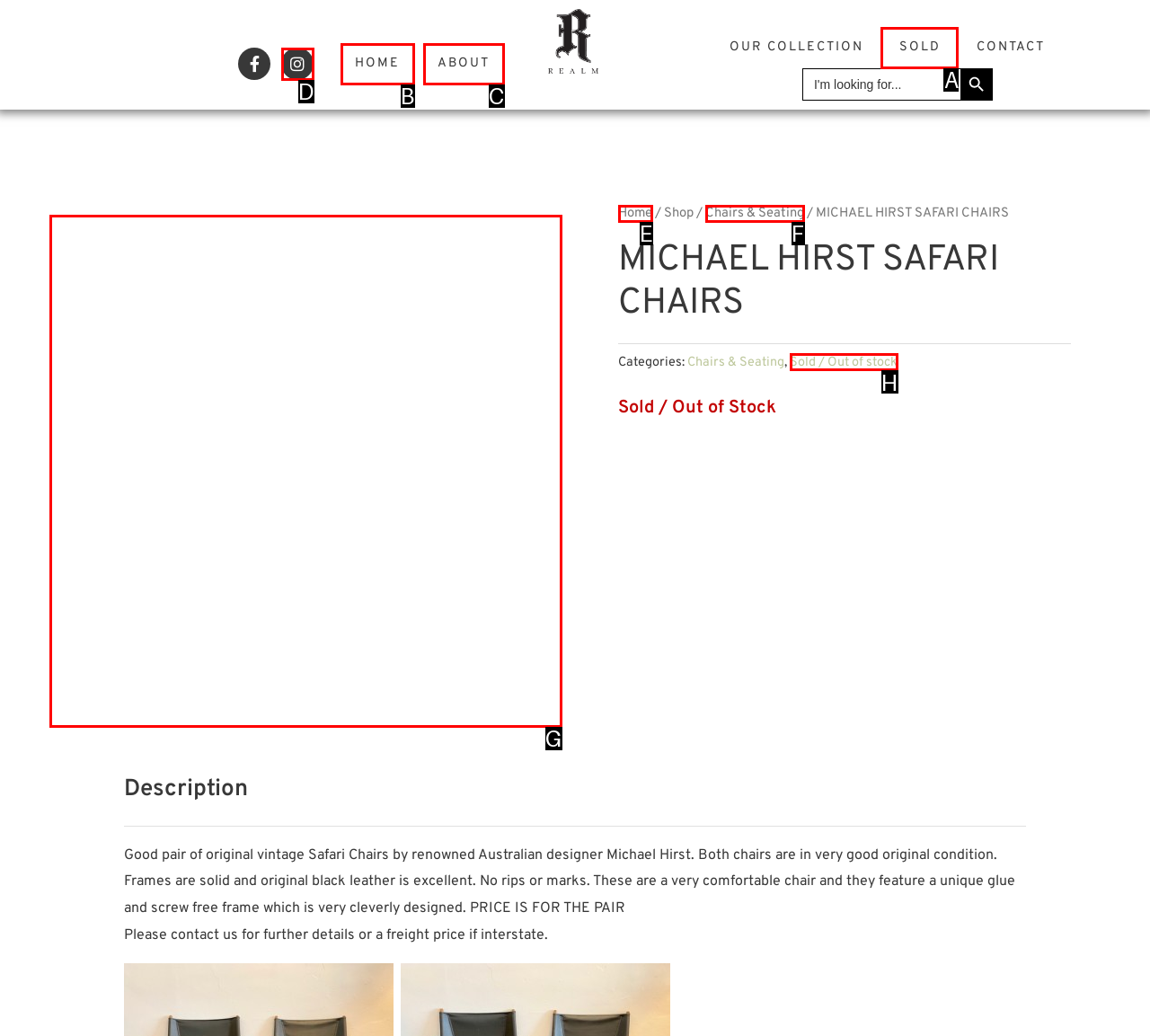Identify the option that best fits this description: Sold / Out of stock
Answer with the appropriate letter directly.

H